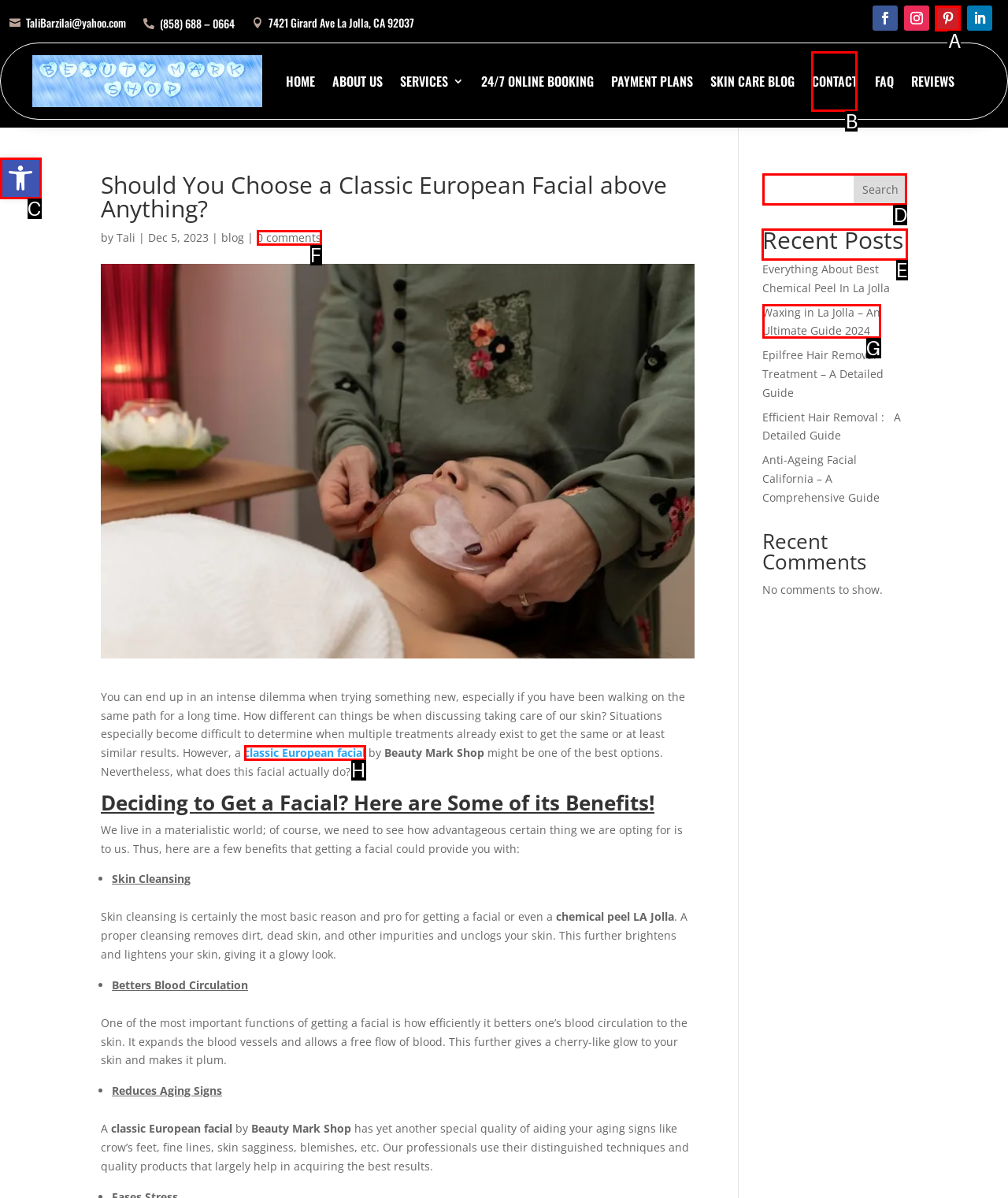Point out which HTML element you should click to fulfill the task: Read the 'Recent Posts'.
Provide the option's letter from the given choices.

E